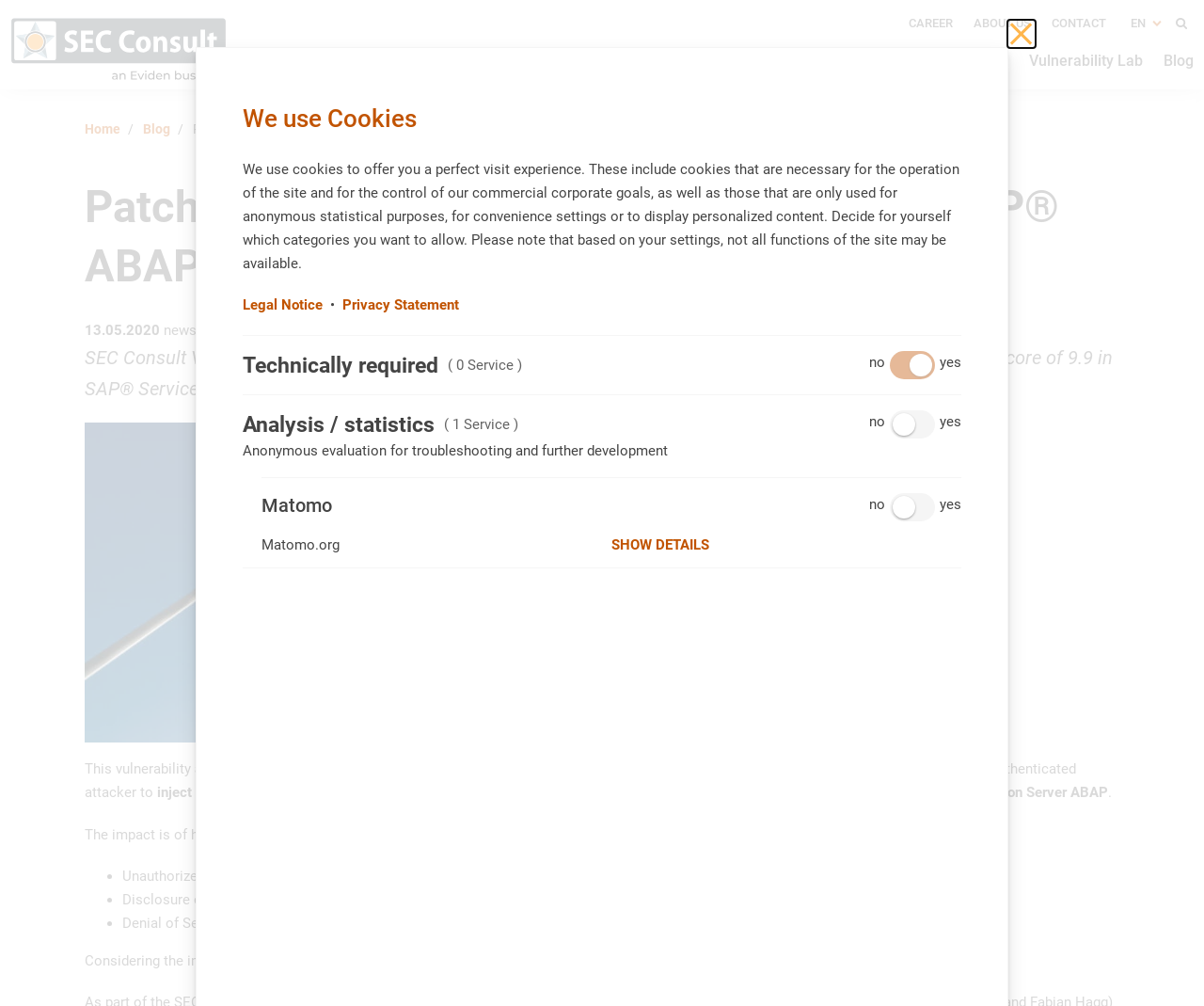Determine the bounding box coordinates for the clickable element required to fulfill the instruction: "Click the 'Home' link". Provide the coordinates as four float numbers between 0 and 1, i.e., [left, top, right, bottom].

[0.009, 0.017, 0.188, 0.079]